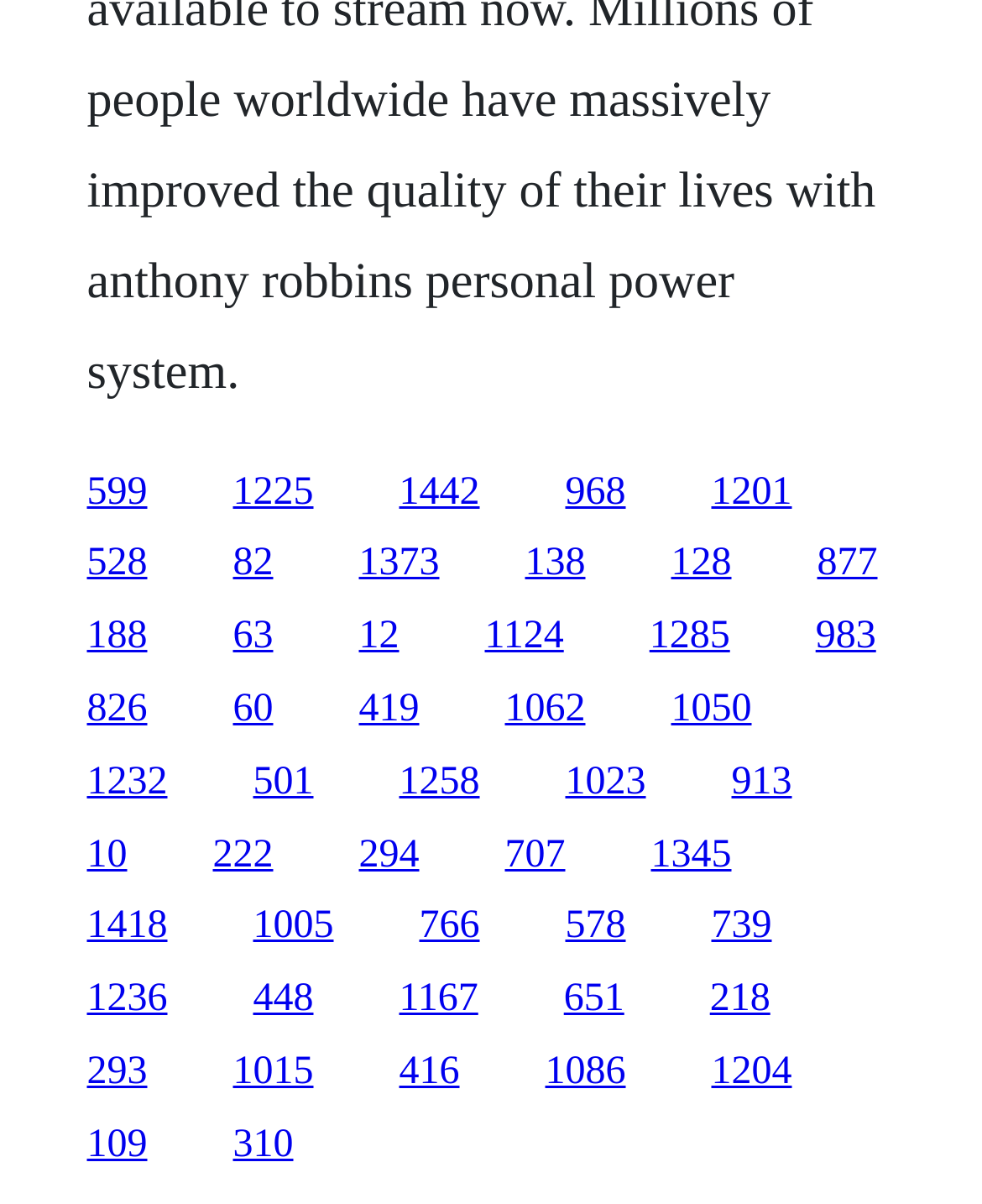What is the vertical spacing between the rows of links?
Kindly answer the question with as much detail as you can.

By comparing the y-coordinates of the links, I found that the vertical spacing between the rows of links is approximately between 0.06 and 0.07, which is a relatively small spacing.